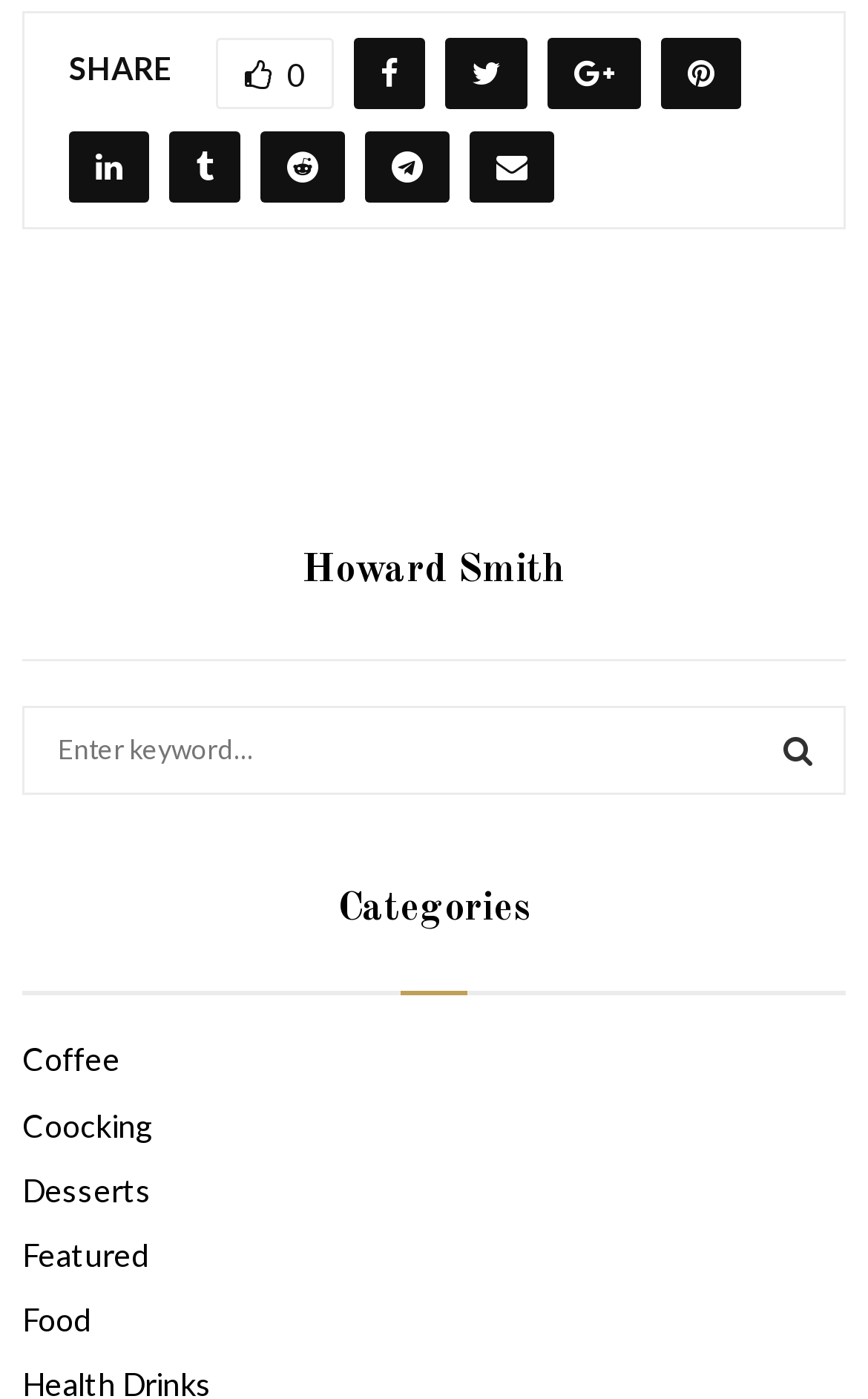Locate the bounding box of the UI element described in the following text: "parent_node: SHARE0".

[0.3, 0.093, 0.397, 0.144]